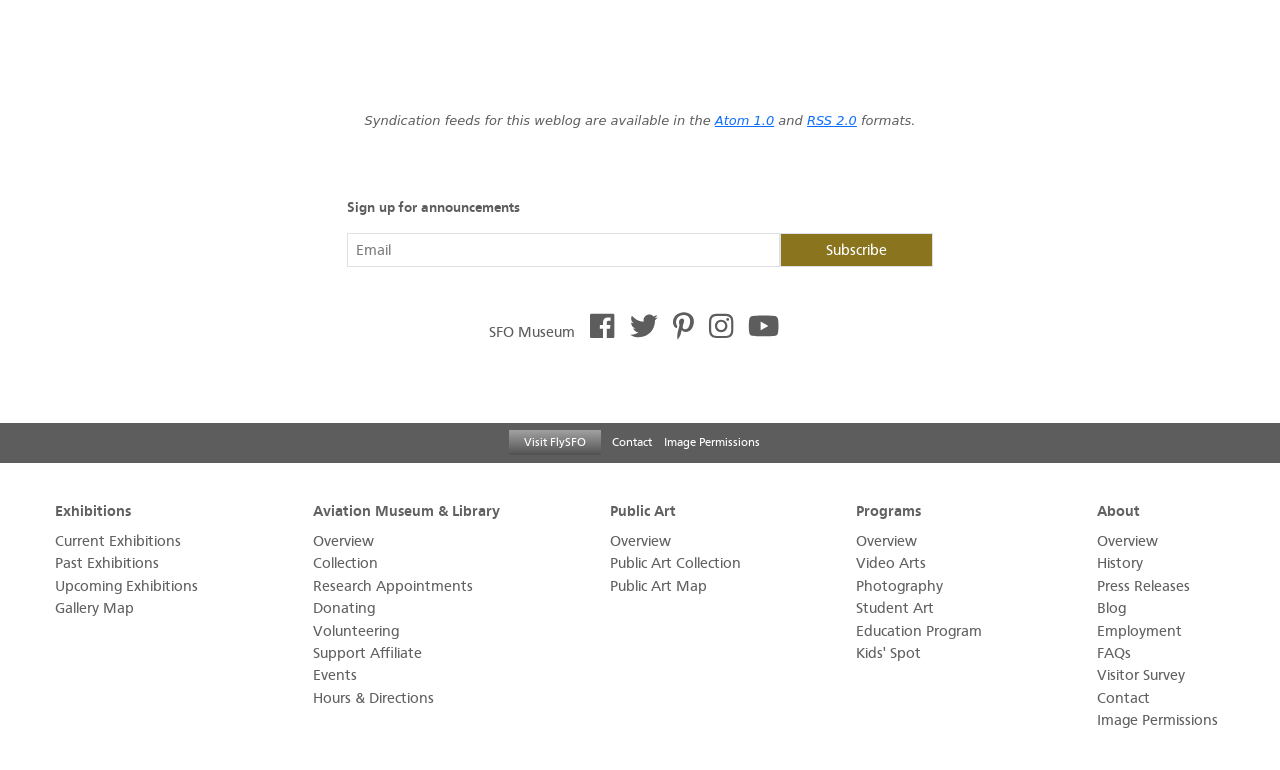Bounding box coordinates should be provided in the format (top-left x, top-left y, bottom-right x, bottom-right y) with all values between 0 and 1. Identify the bounding box for this UI element: Overview

[0.244, 0.692, 0.292, 0.714]